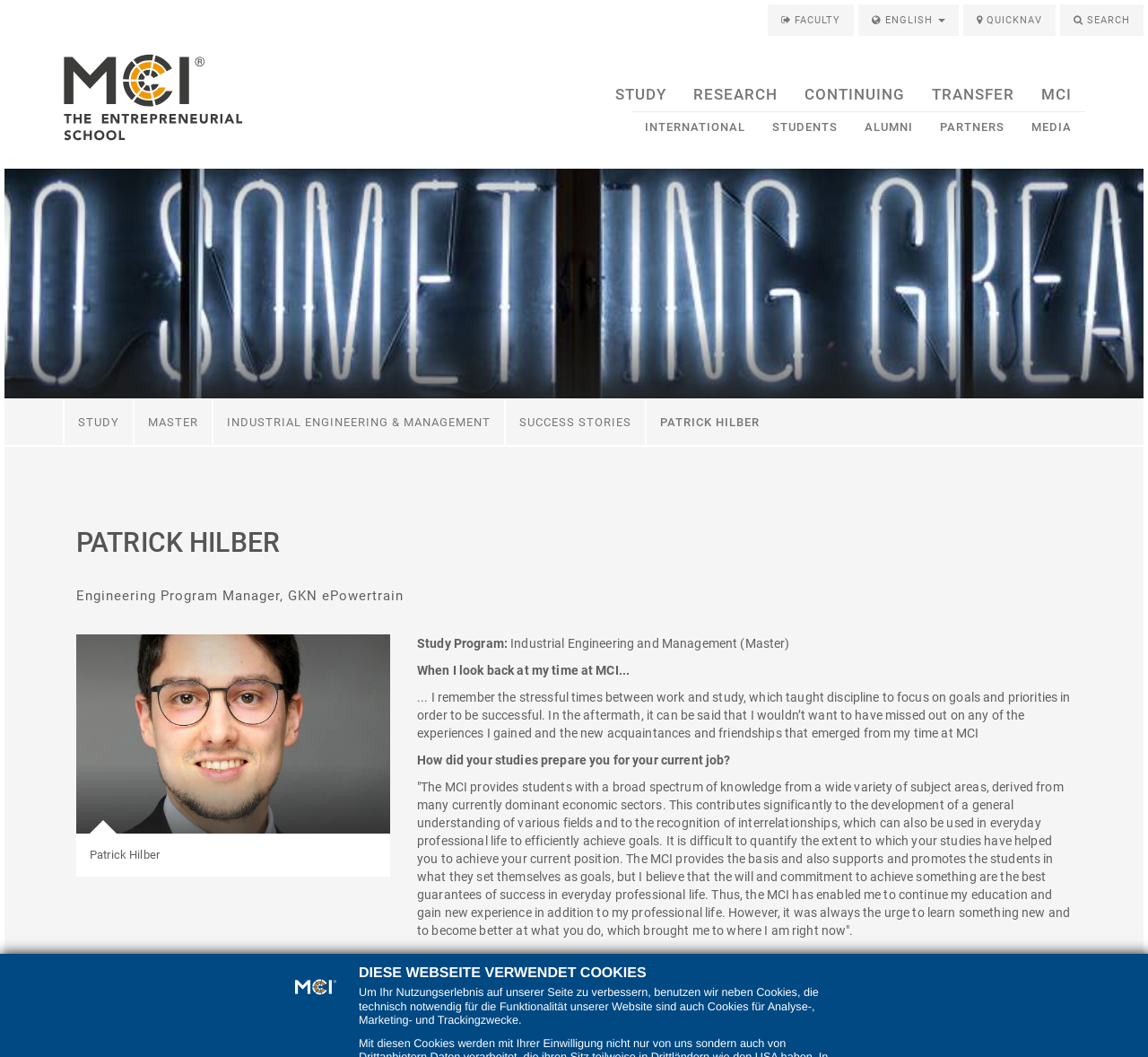Please specify the bounding box coordinates of the clickable region to carry out the following instruction: "Go to the STUDY page". The coordinates should be four float numbers between 0 and 1, in the format [left, top, right, bottom].

[0.524, 0.072, 0.592, 0.106]